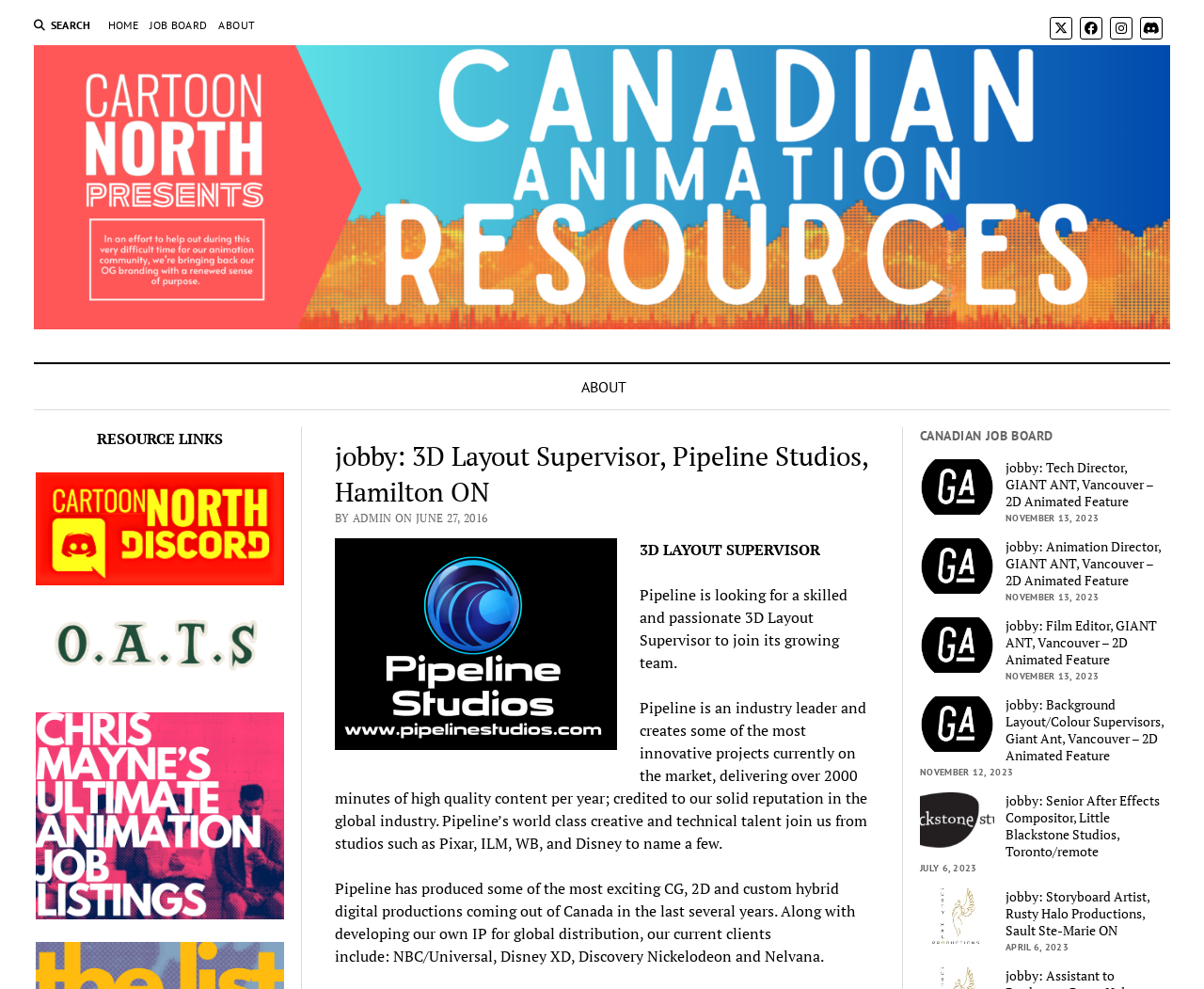Extract the primary heading text from the webpage.

jobby: 3D Layout Supervisor, Pipeline Studios, Hamilton ON